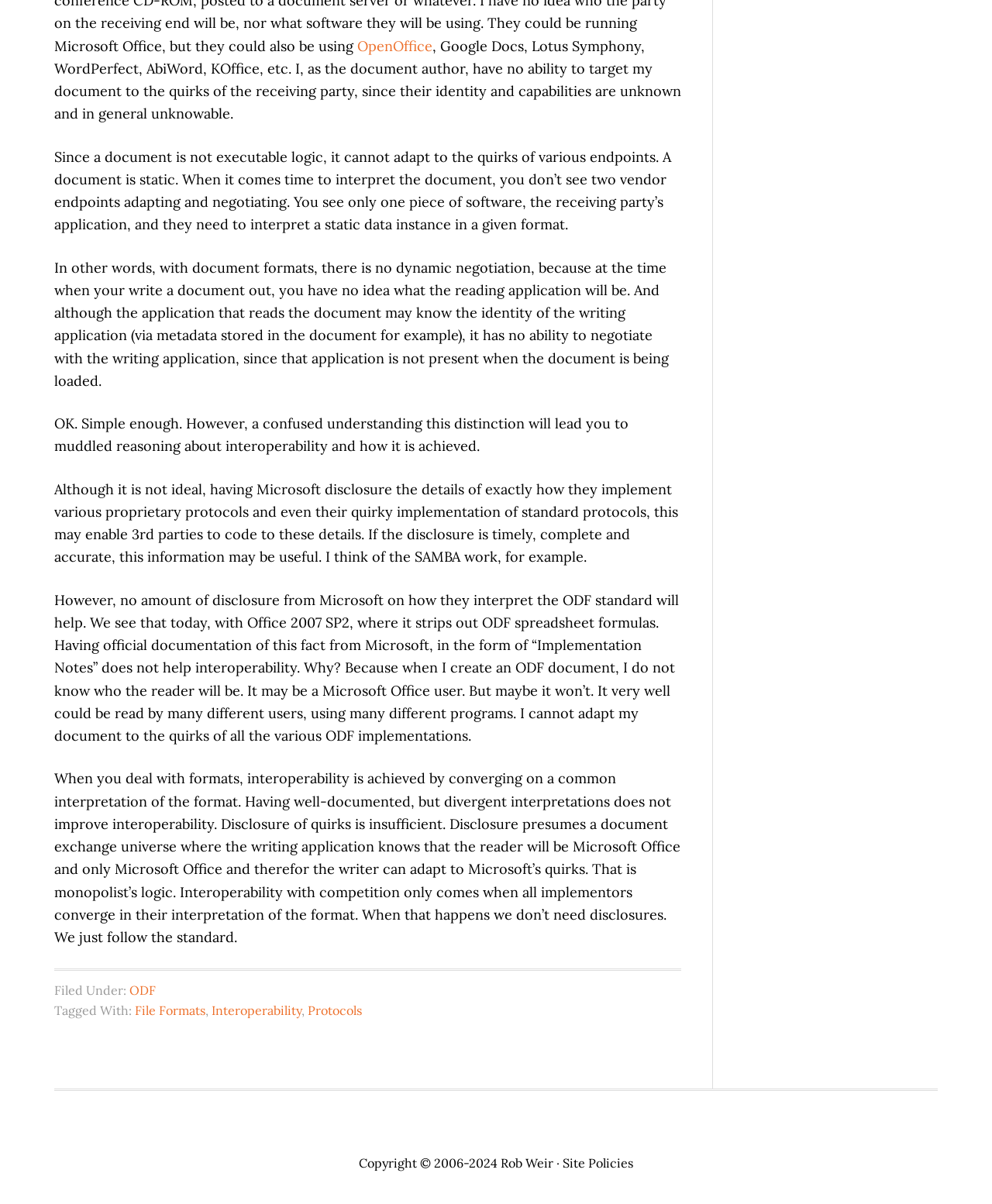Answer the following query with a single word or phrase:
Who is the author of the article?

Rob Weir